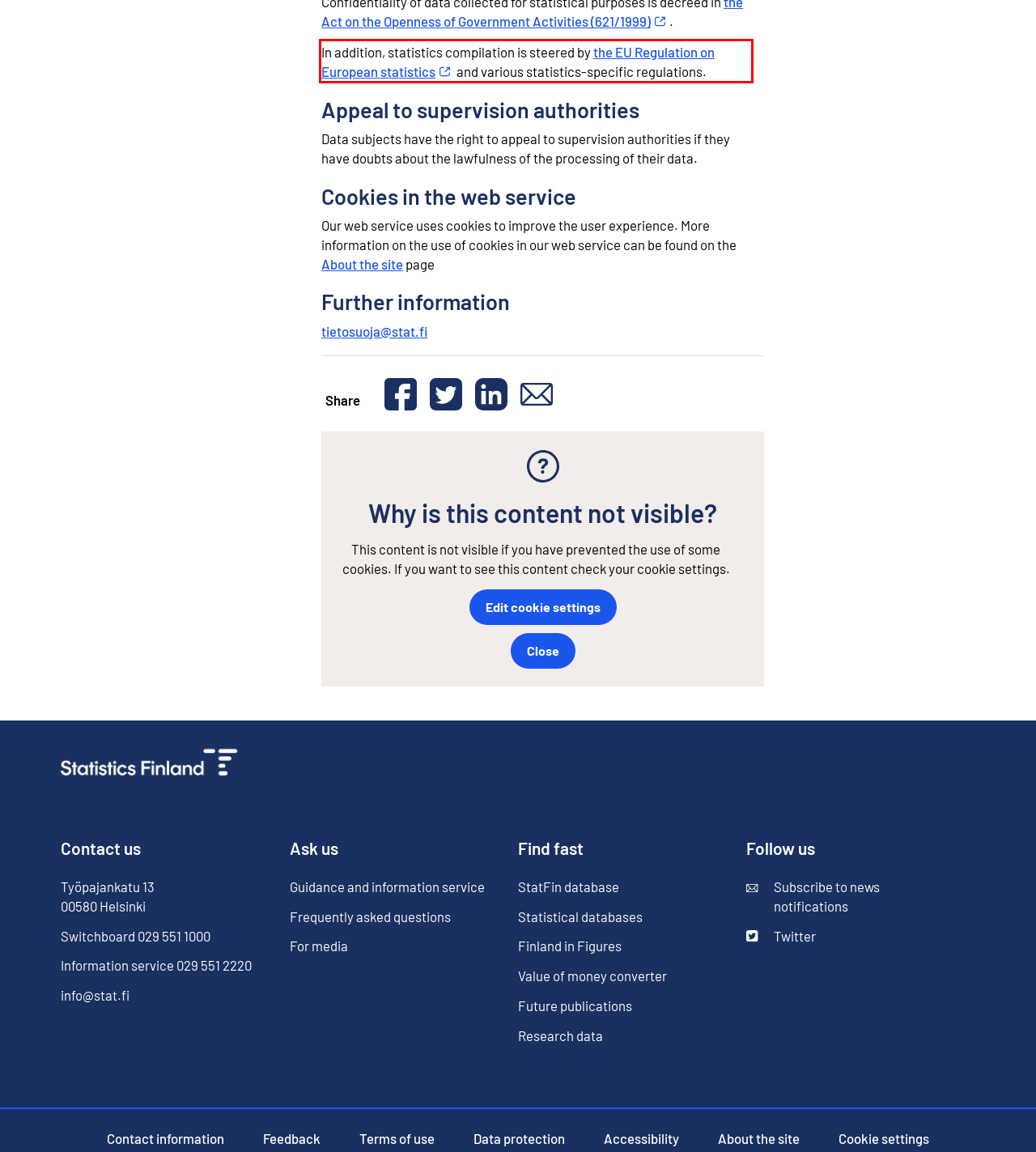Identify the text inside the red bounding box in the provided webpage screenshot and transcribe it.

In addition, statistics compilation is steered by the EU Regulation on European statistics You are moving to another service. and various statistics-specific regulations.